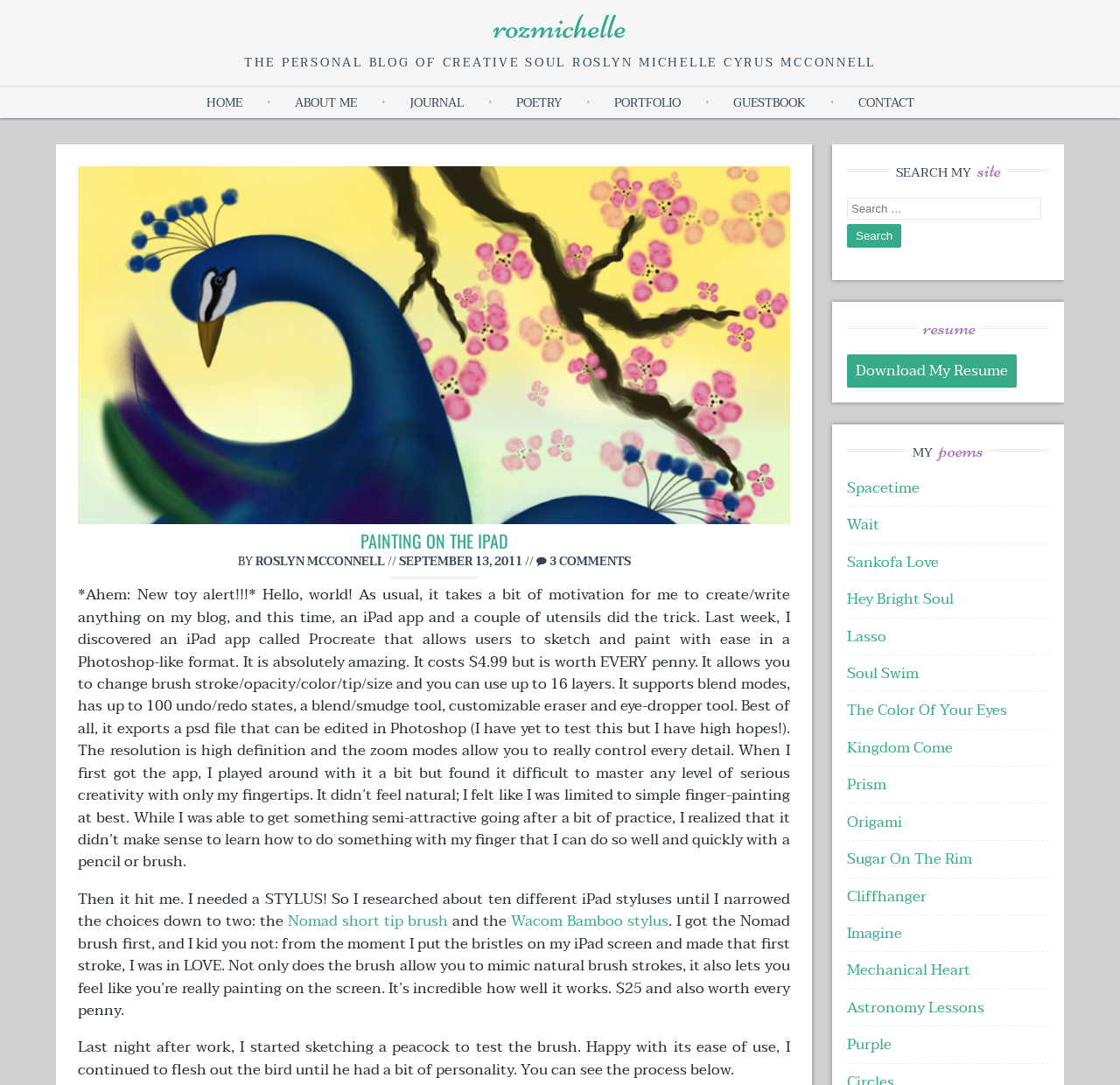Determine the bounding box coordinates of the region that needs to be clicked to achieve the task: "Search for something on the site".

[0.756, 0.182, 0.93, 0.202]